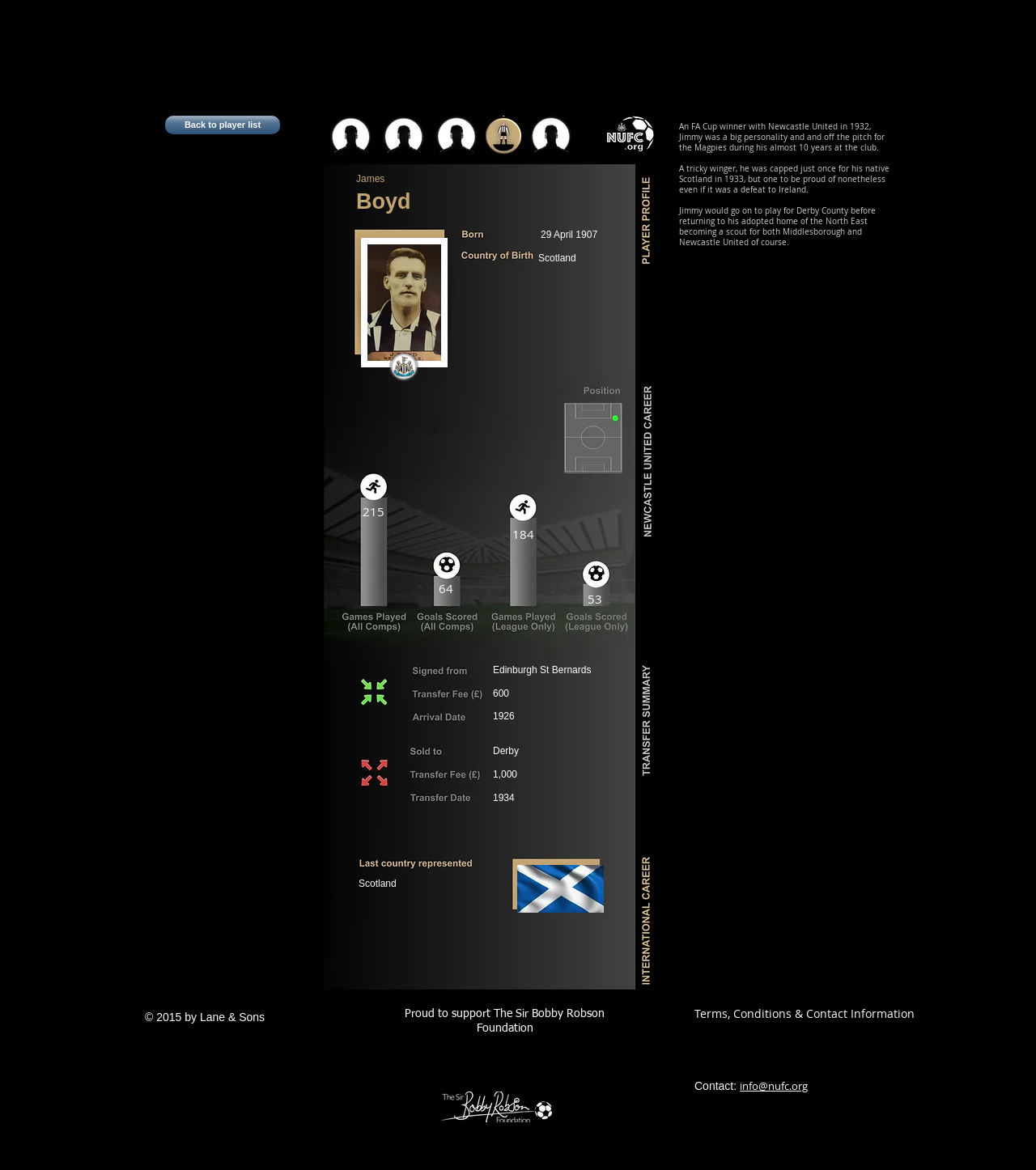Locate the UI element described as follows: "Terms, Conditions & Contact Information". Return the bounding box coordinates as four float numbers between 0 and 1 in the order [left, top, right, bottom].

[0.67, 0.86, 0.883, 0.873]